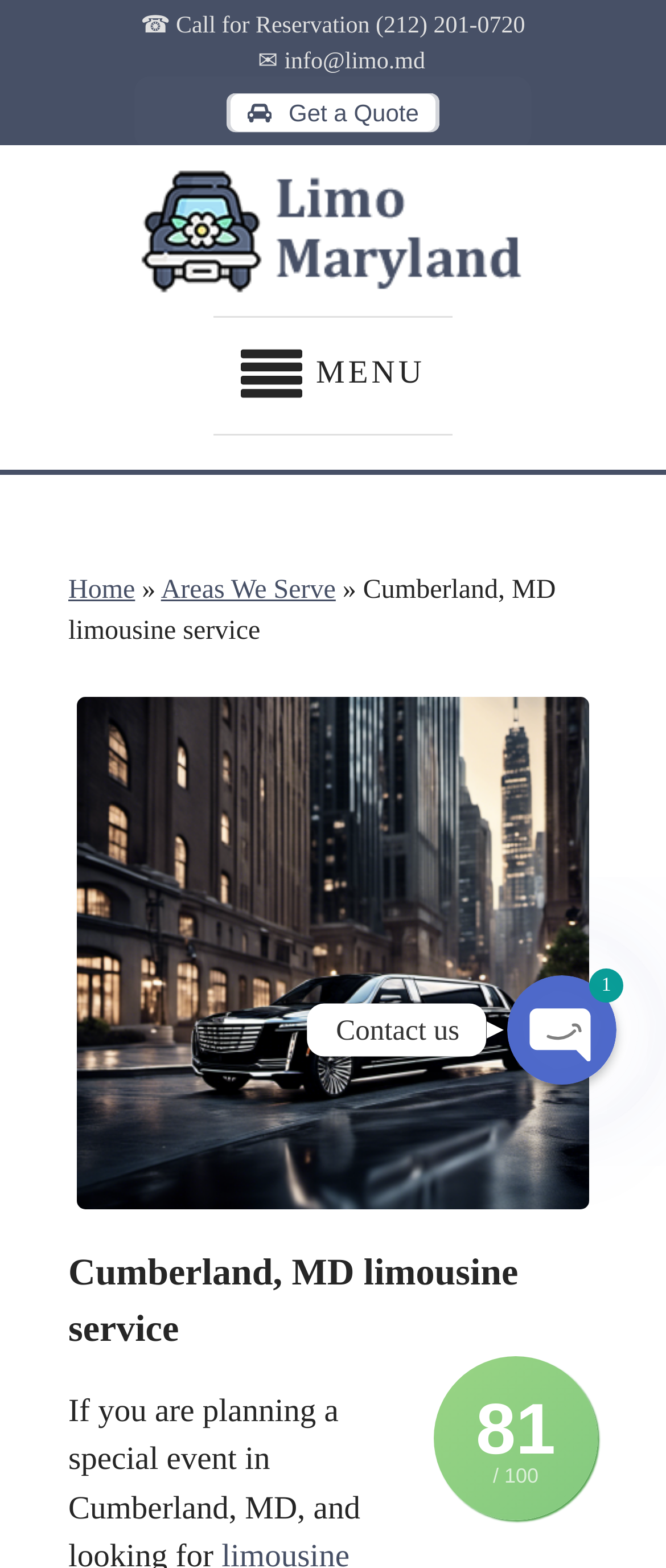Select the bounding box coordinates of the element I need to click to carry out the following instruction: "Contact us".

[0.504, 0.647, 0.69, 0.667]